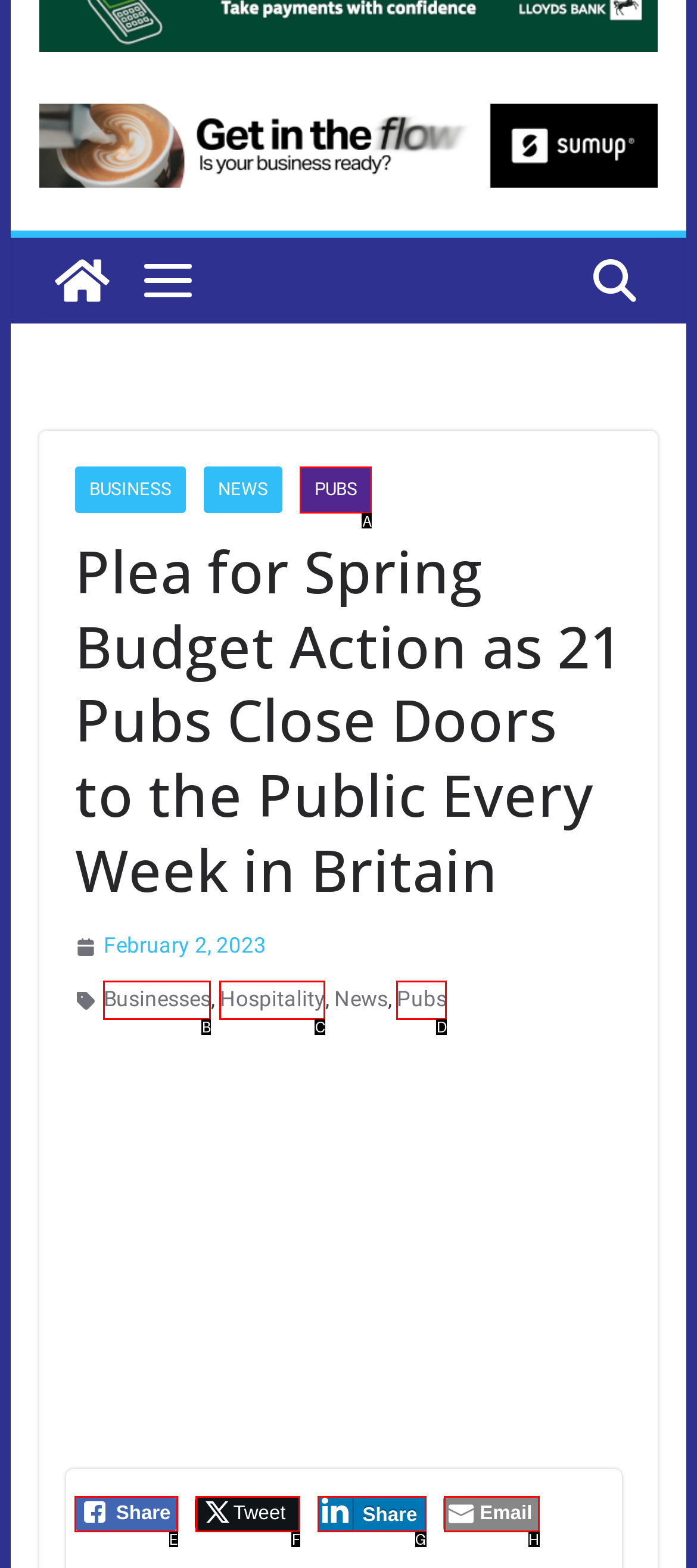Identify the HTML element that corresponds to the description: Businesses Provide the letter of the correct option directly.

B